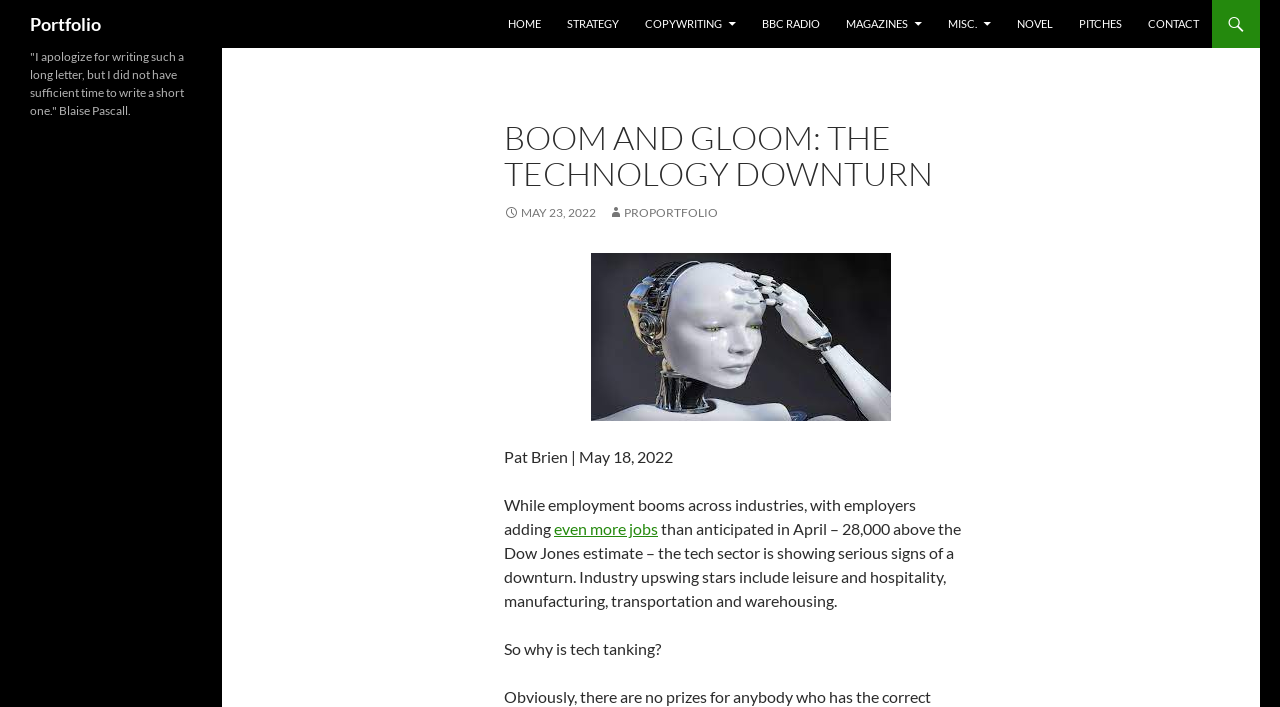What are some industries that are experiencing an upswing?
Please answer the question with as much detail as possible using the screenshot.

The text on the webpage mentions that 'Industry upswing stars include leisure and hospitality, manufacturing, transportation and warehousing' which indicates that these industries are experiencing an upswing.